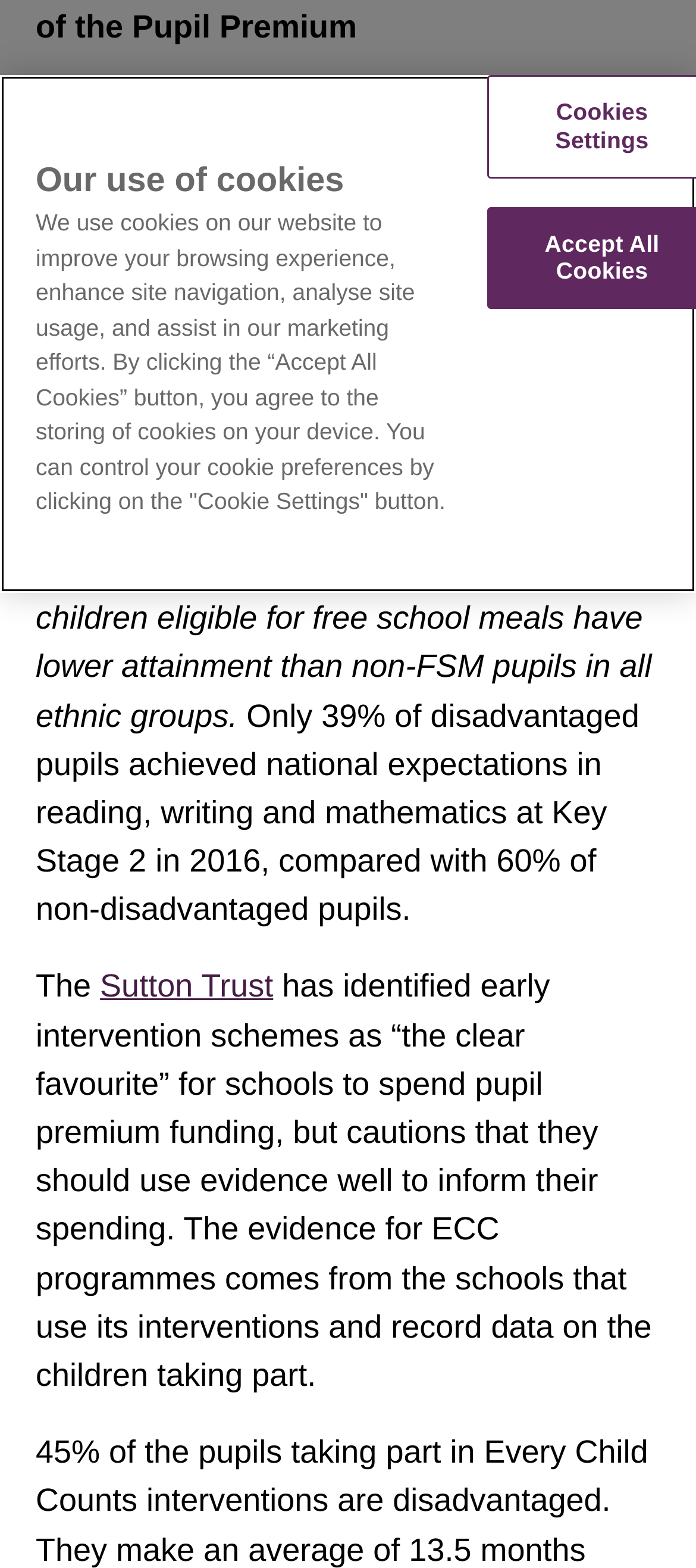Given the description "Sutton Trust", provide the bounding box coordinates of the corresponding UI element.

[0.144, 0.618, 0.393, 0.641]